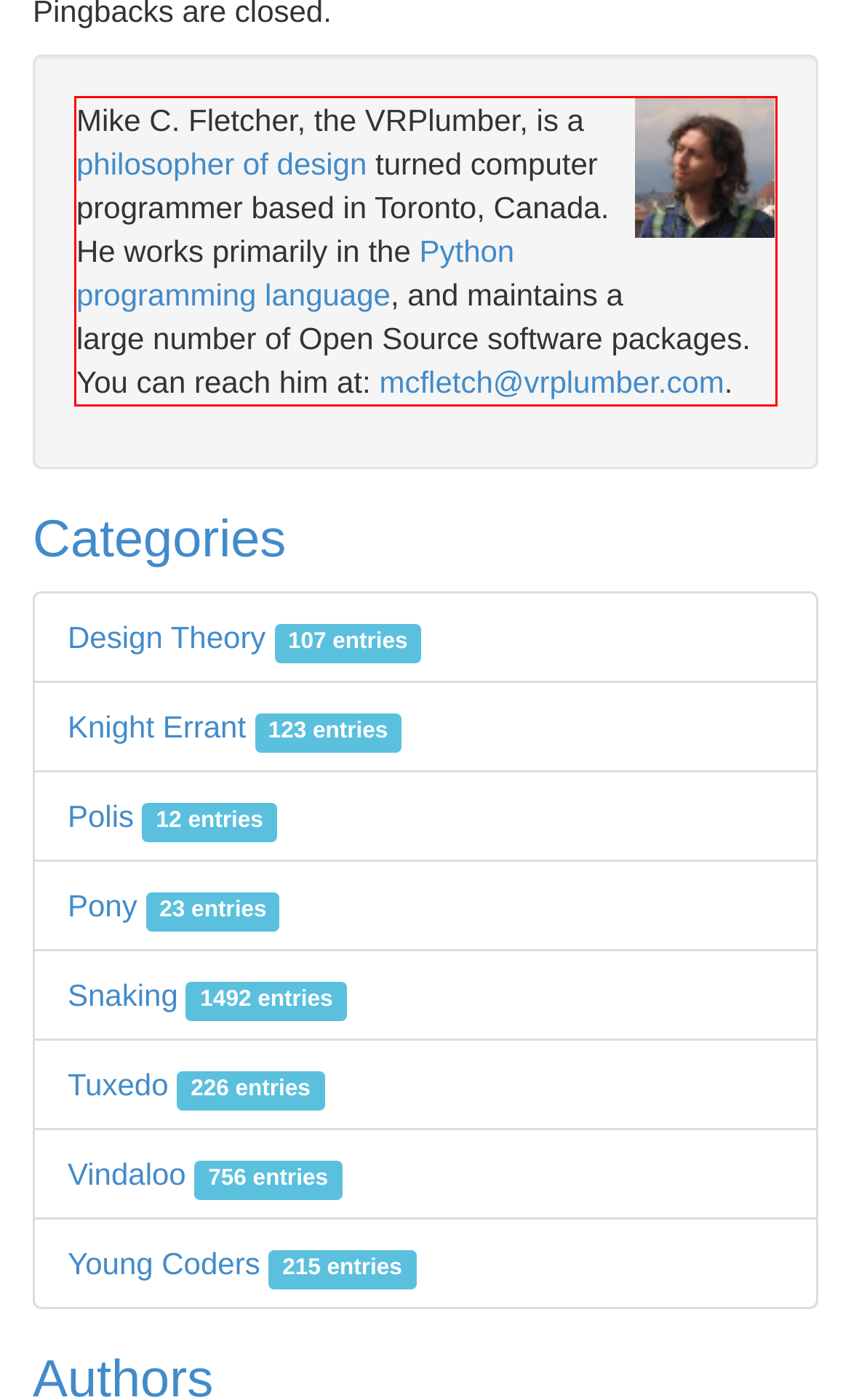You are given a screenshot showing a webpage with a red bounding box. Perform OCR to capture the text within the red bounding box.

Mike C. Fletcher, the VRPlumber, is a philosopher of design turned computer programmer based in Toronto, Canada. He works primarily in the Python programming language, and maintains a large number of Open Source software packages. You can reach him at: mcfletch@vrplumber.com.